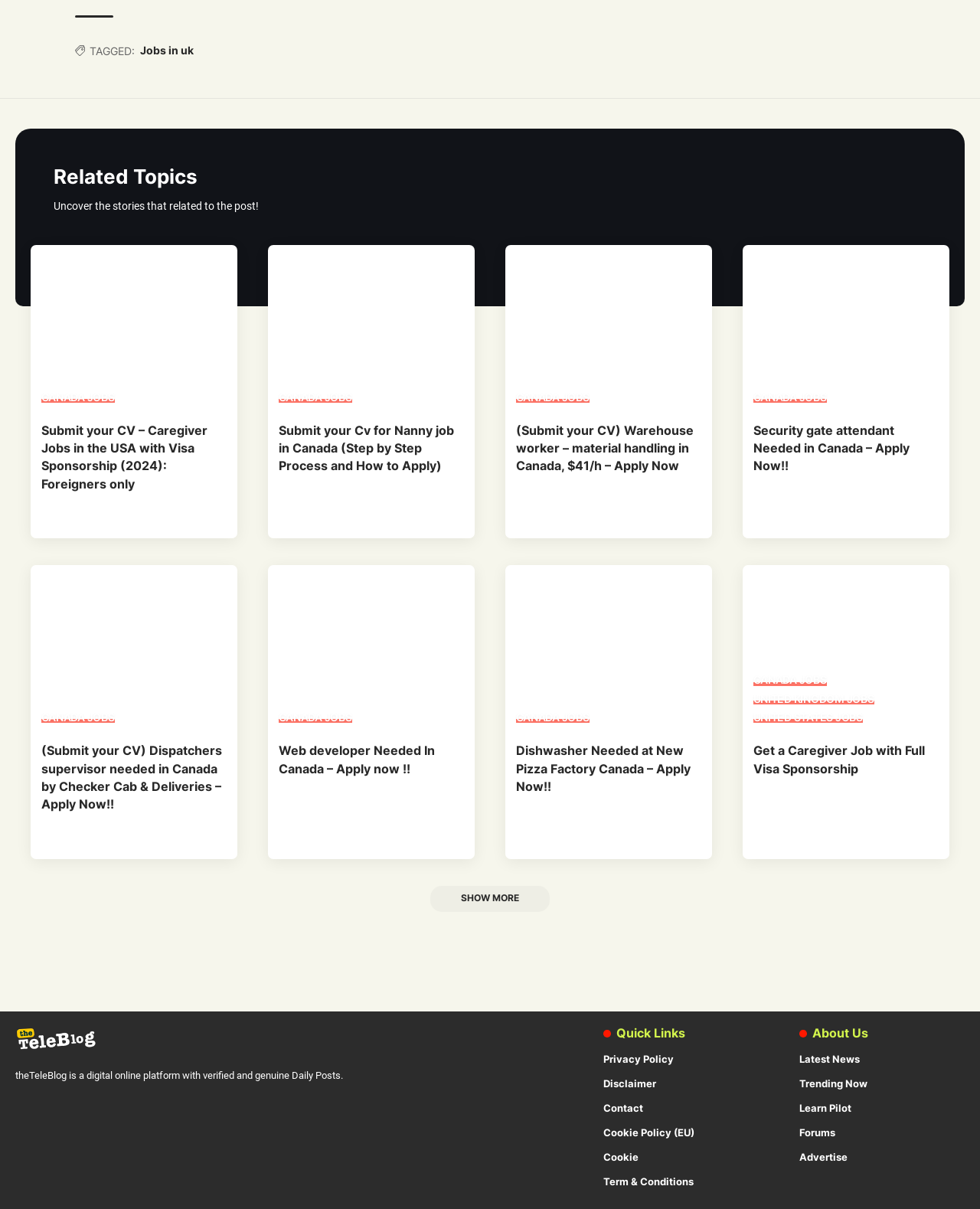Pinpoint the bounding box coordinates of the clickable element to carry out the following instruction: "Show more job postings."

[0.439, 0.732, 0.561, 0.754]